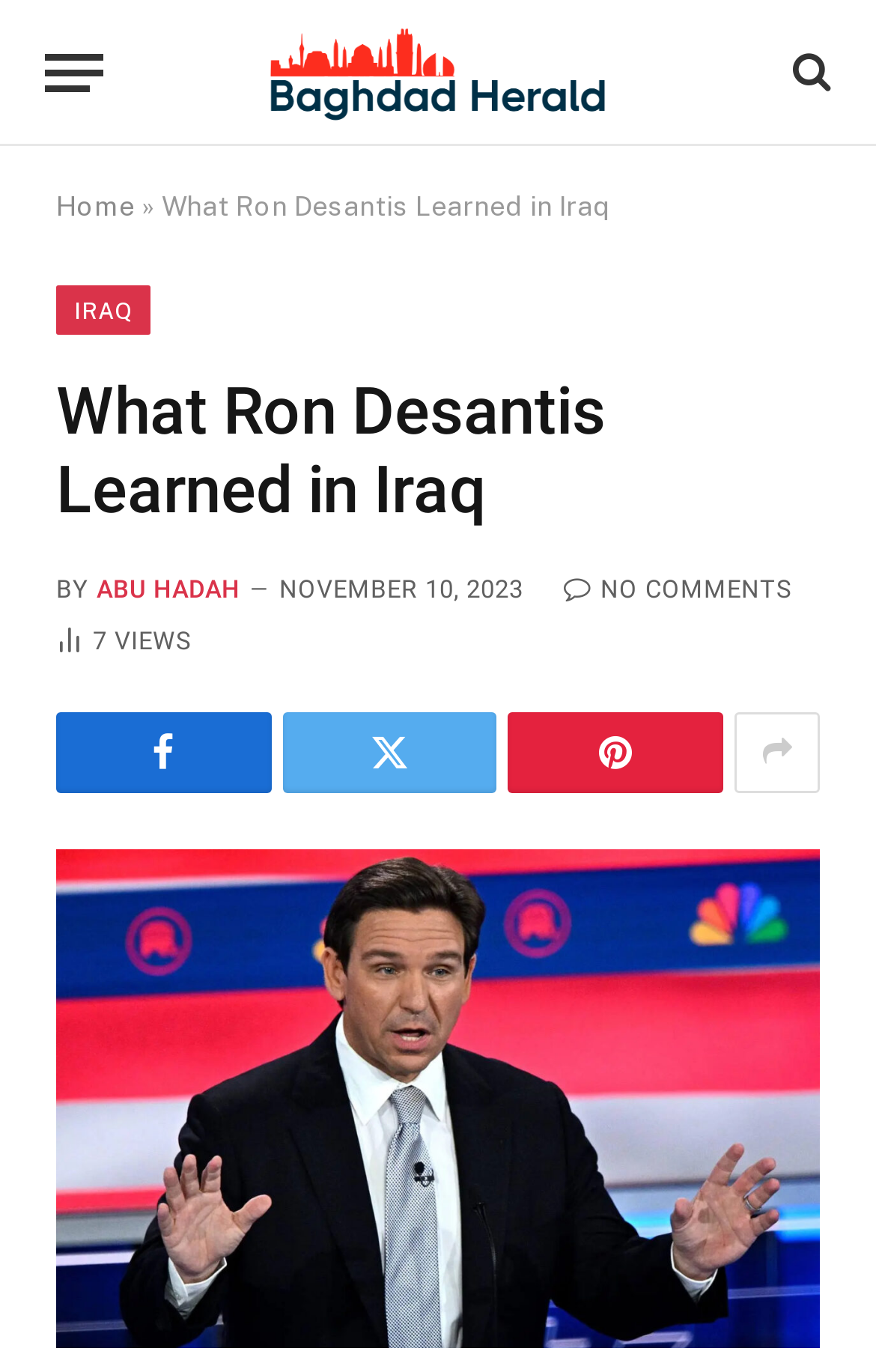Please identify the bounding box coordinates of the element's region that needs to be clicked to fulfill the following instruction: "Share the article on social media". The bounding box coordinates should consist of four float numbers between 0 and 1, i.e., [left, top, right, bottom].

[0.644, 0.419, 0.905, 0.441]